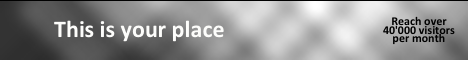What is the estimated number of visitors per month?
Please answer the question with a single word or phrase, referencing the image.

40,000